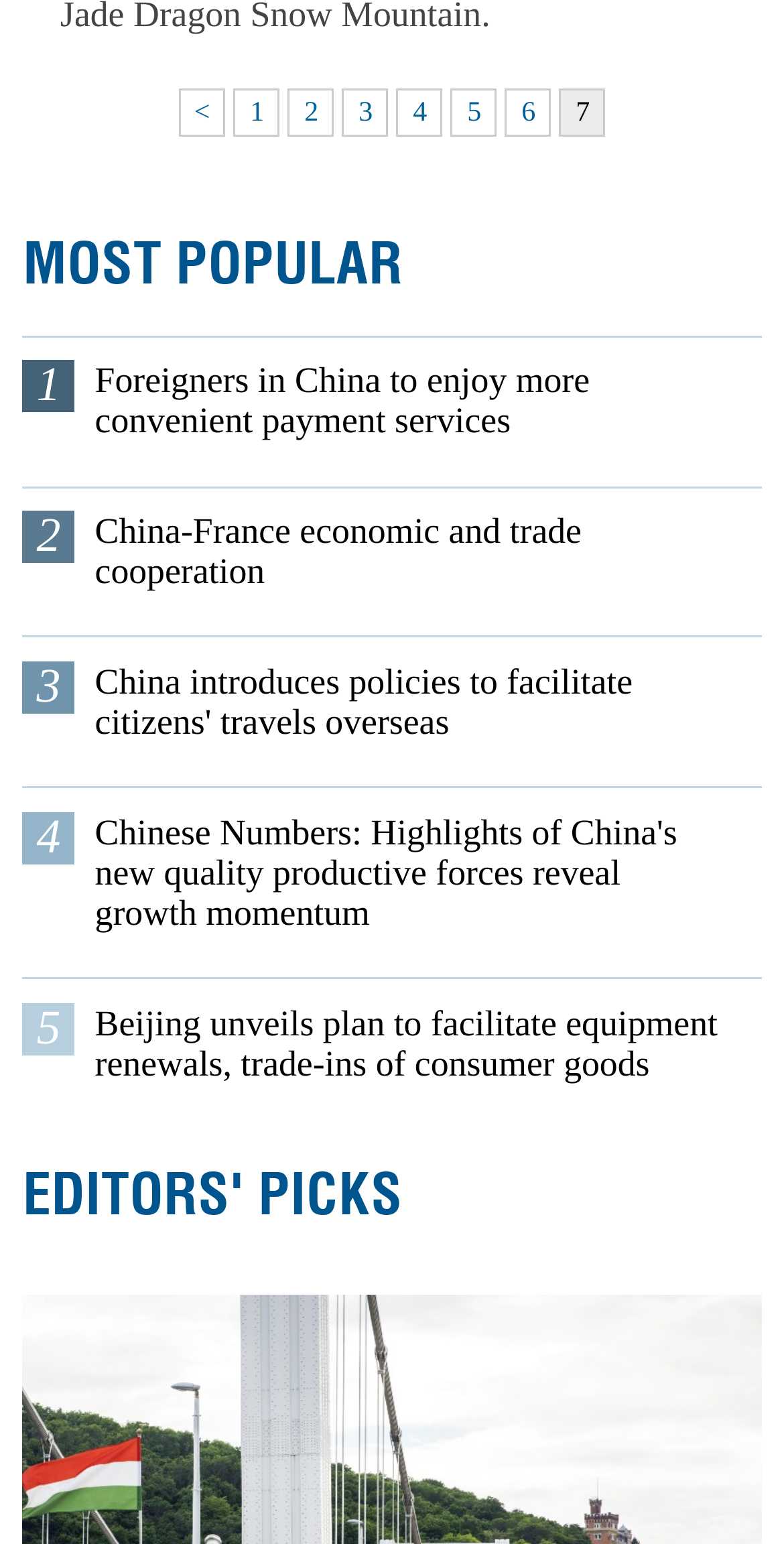Respond with a single word or phrase to the following question: What is the title of the first article under EDITORS' PICKS?

EDITORS' PICKS